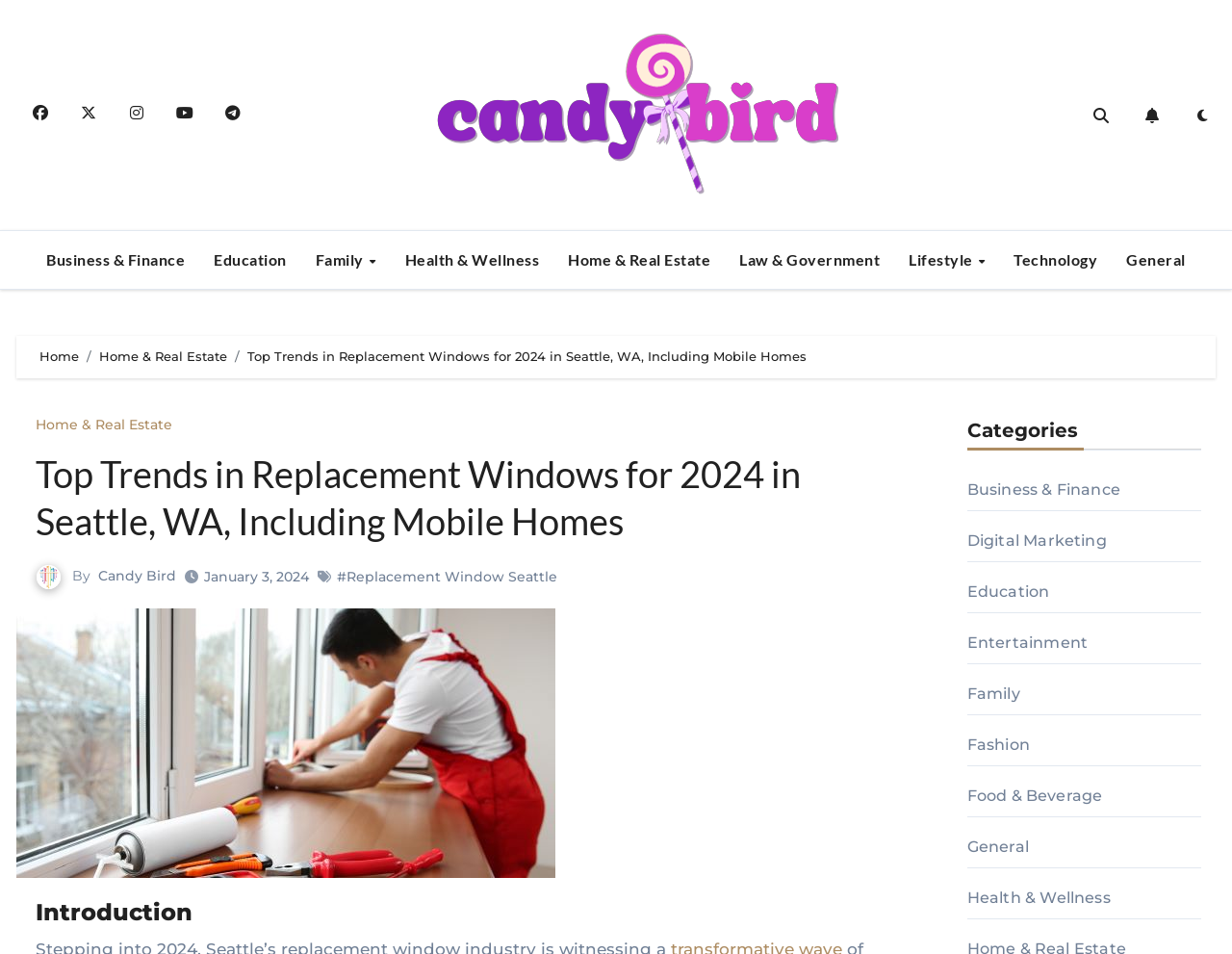Locate the bounding box for the described UI element: "Home & Real Estate". Ensure the coordinates are four float numbers between 0 and 1, formatted as [left, top, right, bottom].

[0.08, 0.366, 0.184, 0.382]